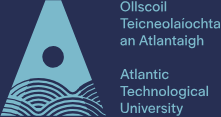Provide a short answer using a single word or phrase for the following question: 
What is symbolized by the stylized representation of a mountain and a sun?

Innovation and enlightenment